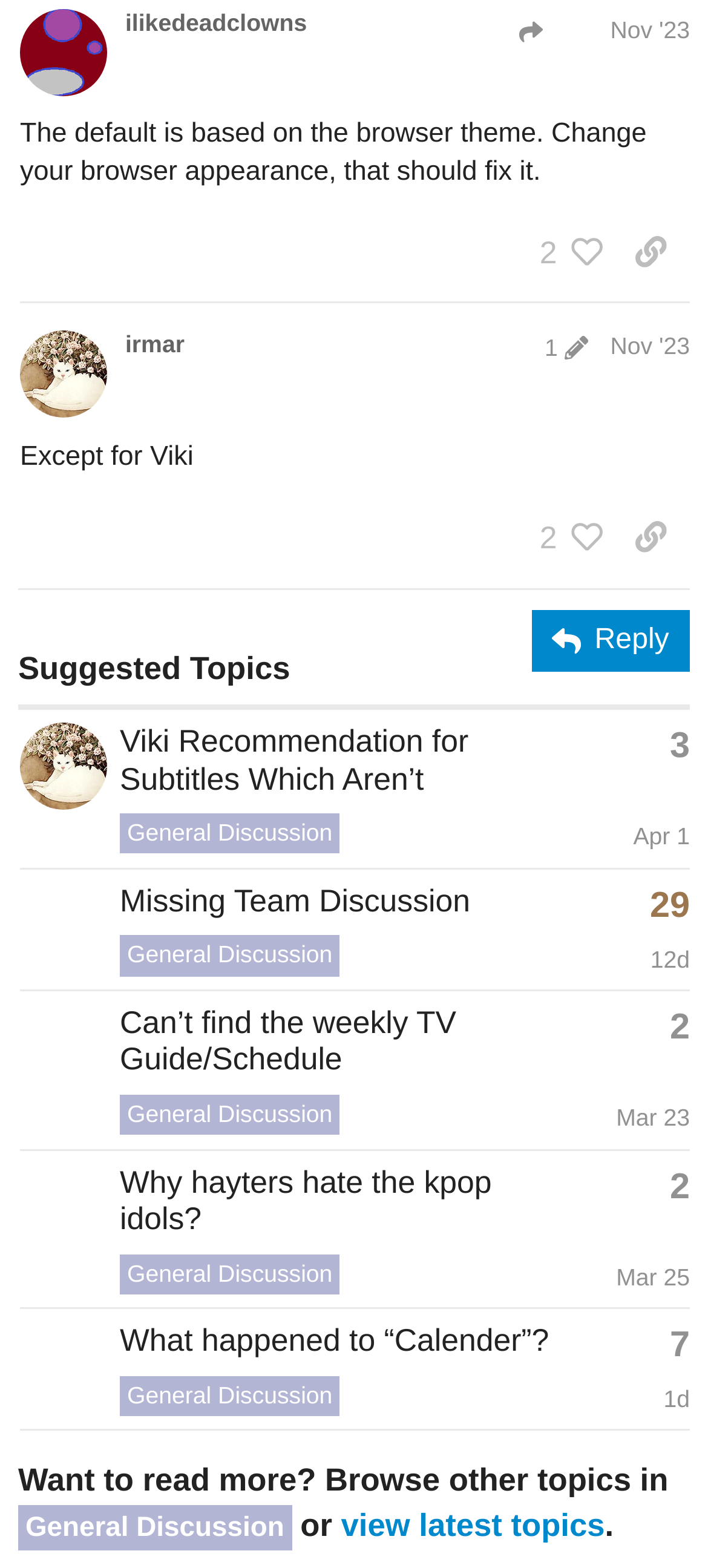Locate the bounding box coordinates of the area that needs to be clicked to fulfill the following instruction: "learn more about GS1". The coordinates should be in the format of four float numbers between 0 and 1, namely [left, top, right, bottom].

None